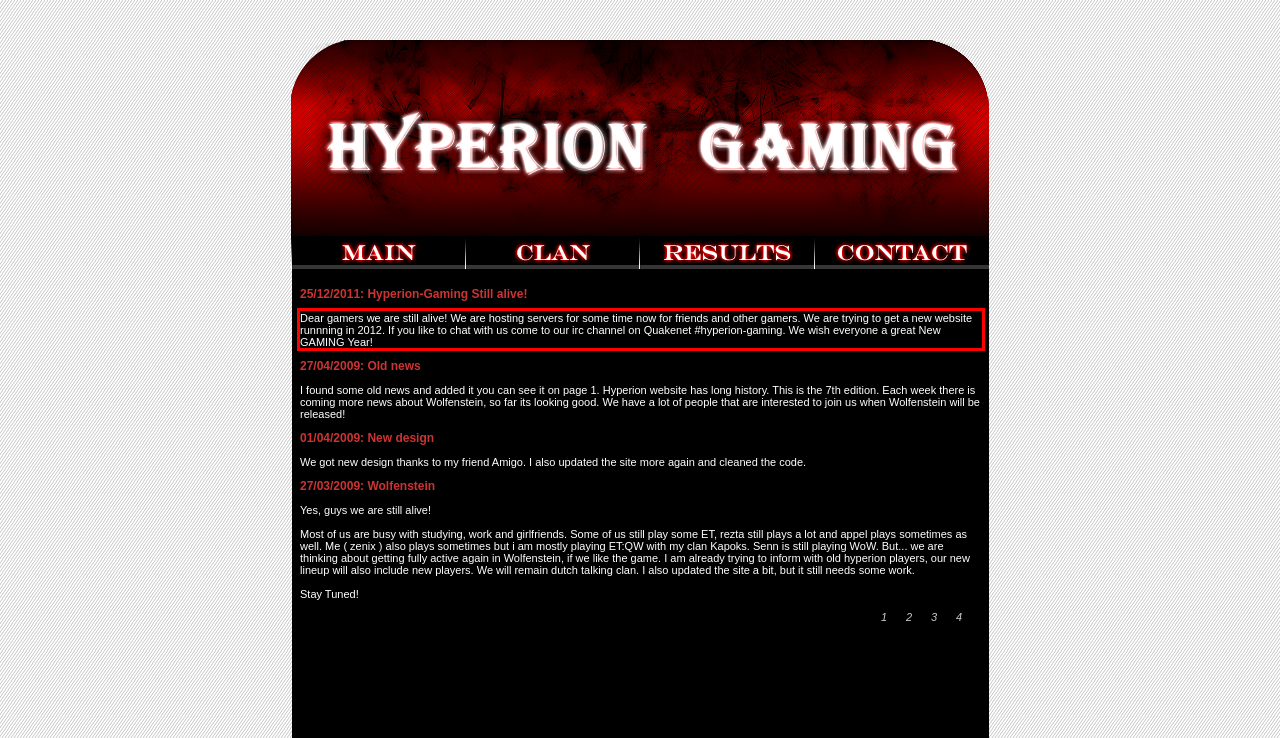View the screenshot of the webpage and identify the UI element surrounded by a red bounding box. Extract the text contained within this red bounding box.

Dear gamers we are still alive! We are hosting servers for some time now for friends and other gamers. We are trying to get a new website runnning in 2012. If you like to chat with us come to our irc channel on Quakenet #hyperion-gaming. We wish everyone a great New GAMING Year!